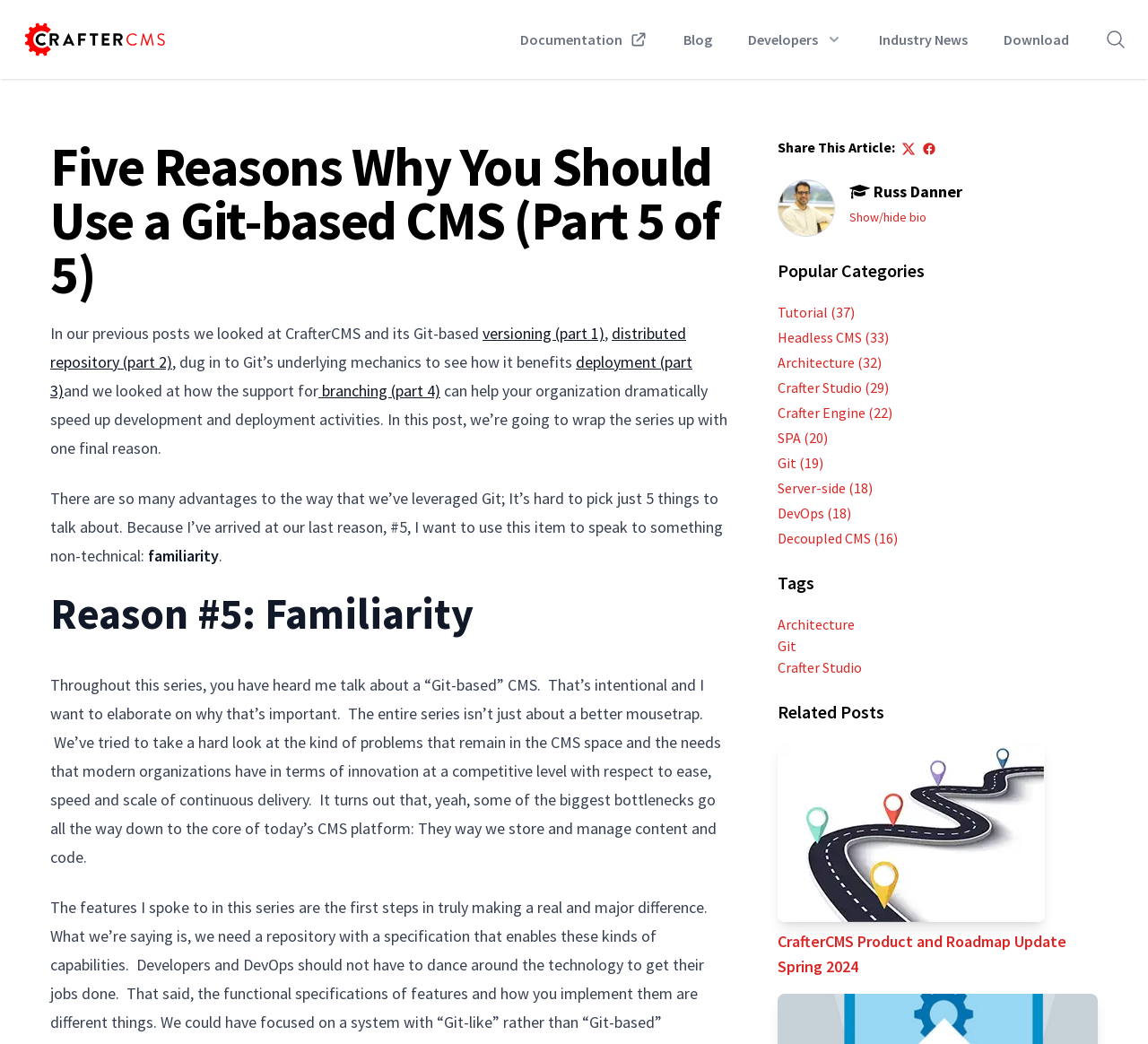Answer the question with a single word or phrase: 
What is the name of the CMS platform?

CrafterCMS